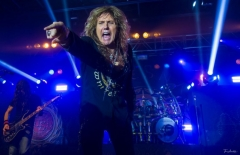Using a single word or phrase, answer the following question: 
How many people are on stage?

Multiple